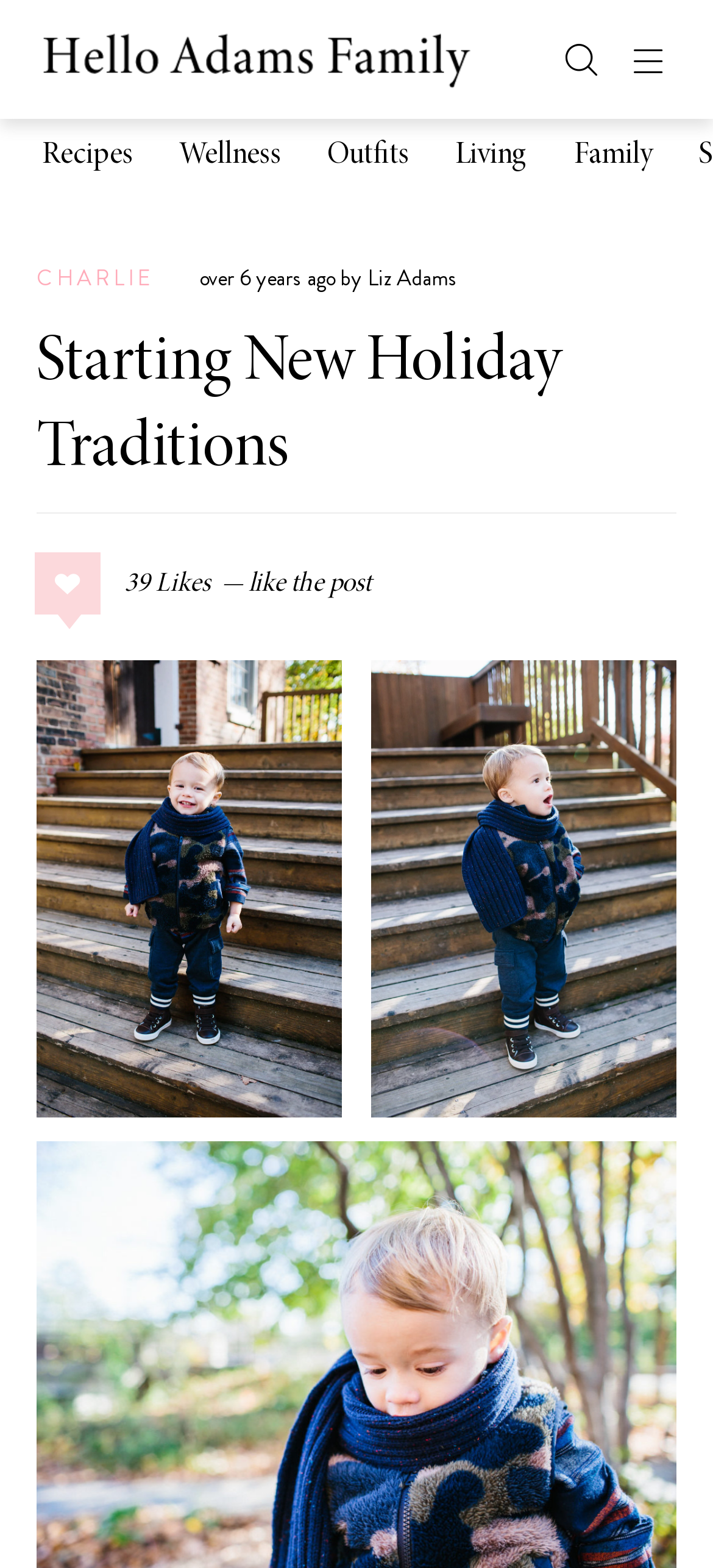Determine the bounding box coordinates for the HTML element described here: "Charlie".

[0.051, 0.167, 0.215, 0.188]